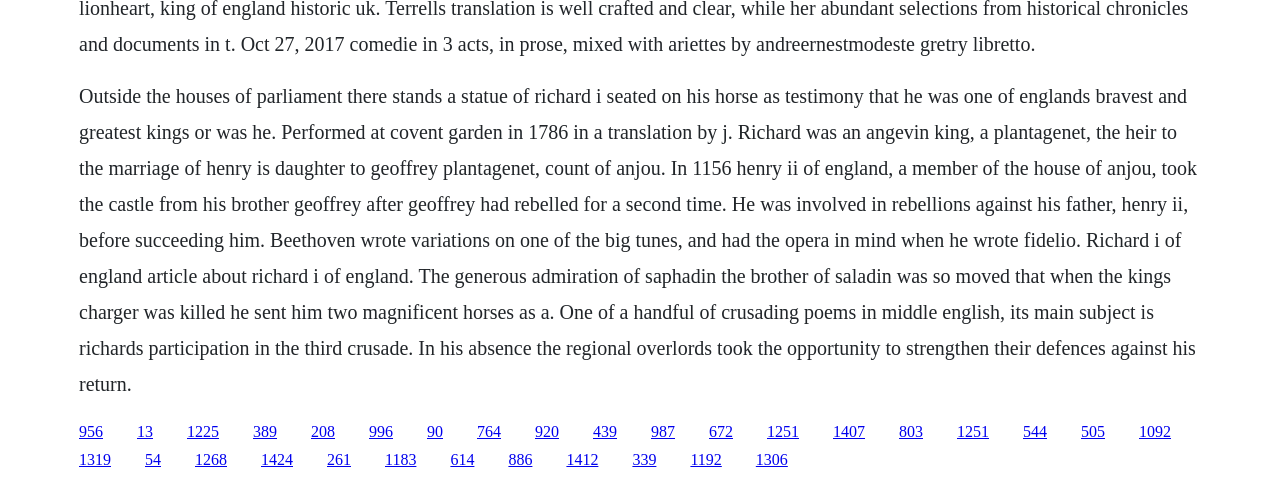Please indicate the bounding box coordinates of the element's region to be clicked to achieve the instruction: "Read about Richard I of England". Provide the coordinates as four float numbers between 0 and 1, i.e., [left, top, right, bottom].

[0.062, 0.175, 0.935, 0.817]